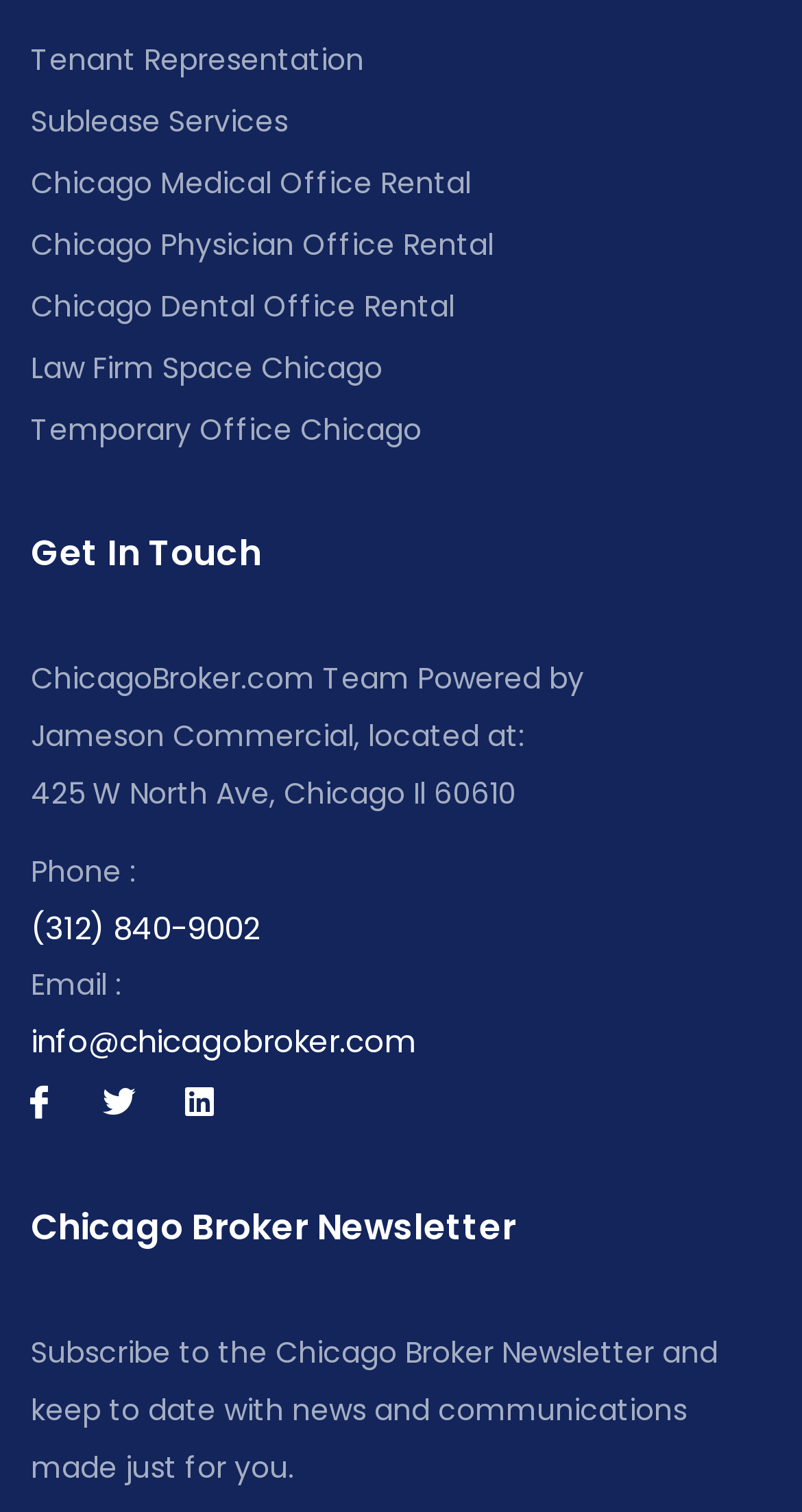Bounding box coordinates are to be given in the format (top-left x, top-left y, bottom-right x, bottom-right y). All values must be floating point numbers between 0 and 1. Provide the bounding box coordinate for the UI element described as: Electric Oven Repairs & Sales

None